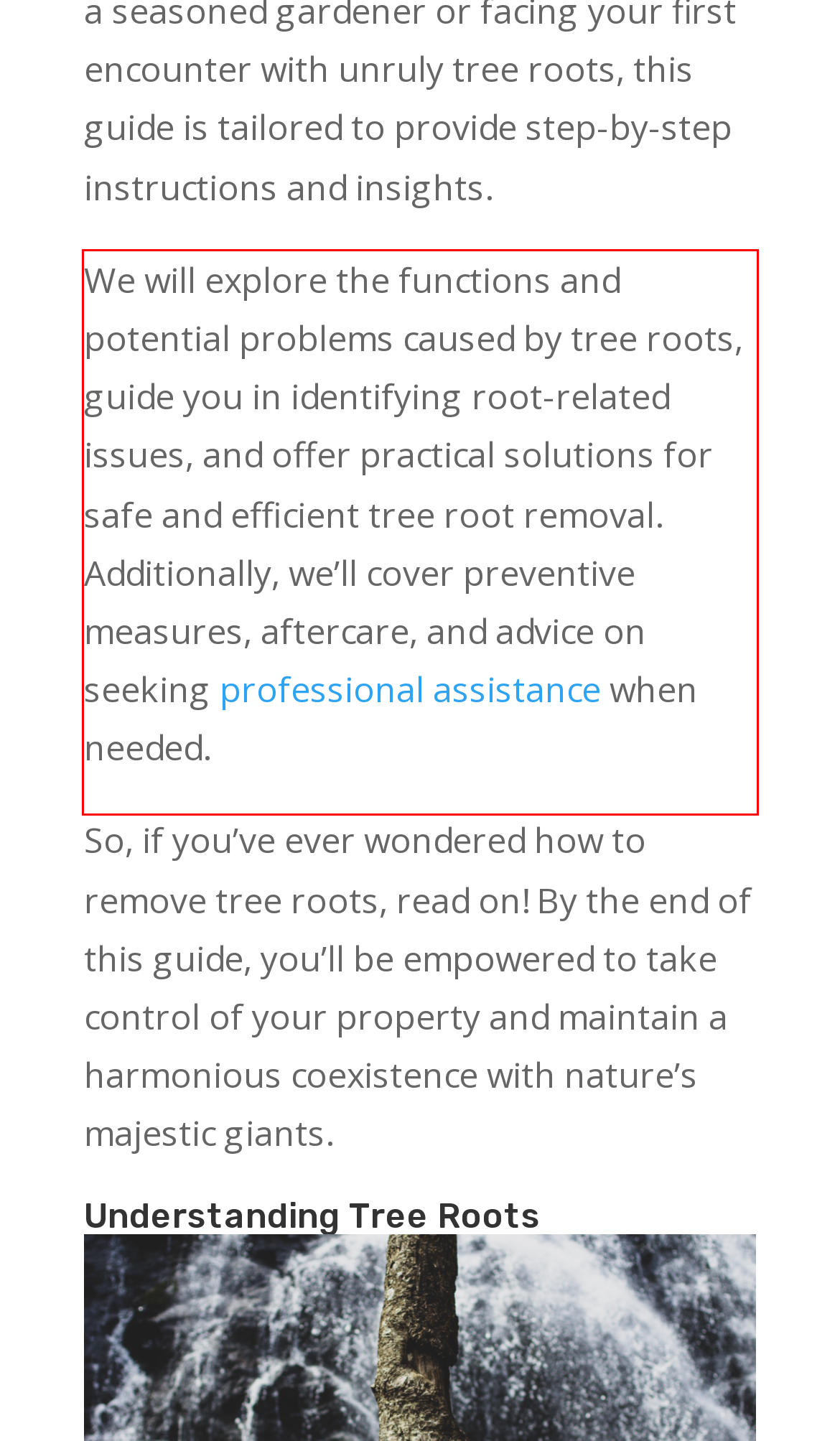Identify the text inside the red bounding box on the provided webpage screenshot by performing OCR.

We will explore the functions and potential problems caused by tree roots, guide you in identifying root-related issues, and offer practical solutions for safe and efficient tree root removal. Additionally, we’ll cover preventive measures, aftercare, and advice on seeking professional assistance when needed.